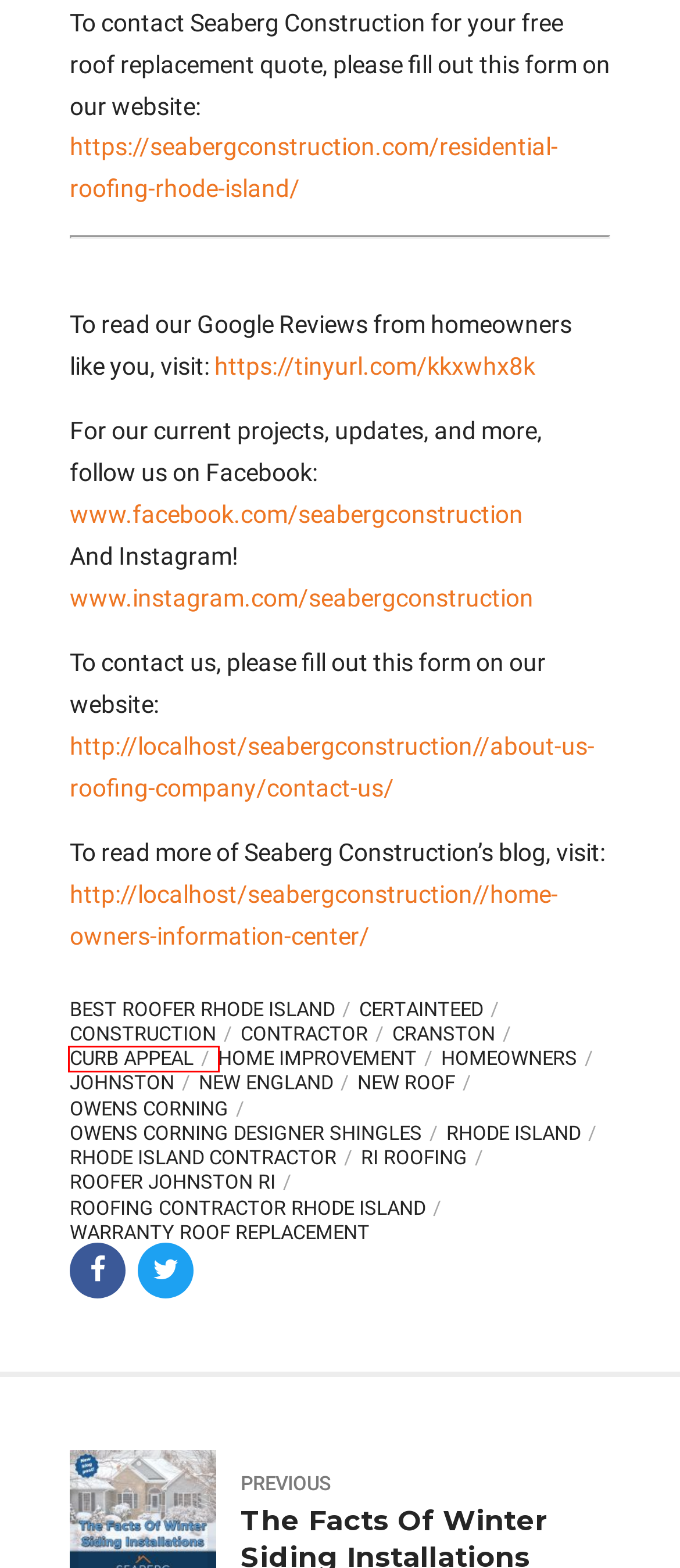You have a screenshot of a webpage with a red bounding box highlighting a UI element. Your task is to select the best webpage description that corresponds to the new webpage after clicking the element. Here are the descriptions:
A. roofer johnston ri | Seaberg Construction
B. roofing contractor rhode island | Seaberg Construction
C. warranty roof replacement | Seaberg Construction
D. Homeowners | Seaberg Construction
E. Exterior renovations without the pitch! Serving RI & MA
F. curb appeal | Seaberg Construction
G. new roof | Seaberg Construction
H. rhode island contractor | Seaberg Construction

F